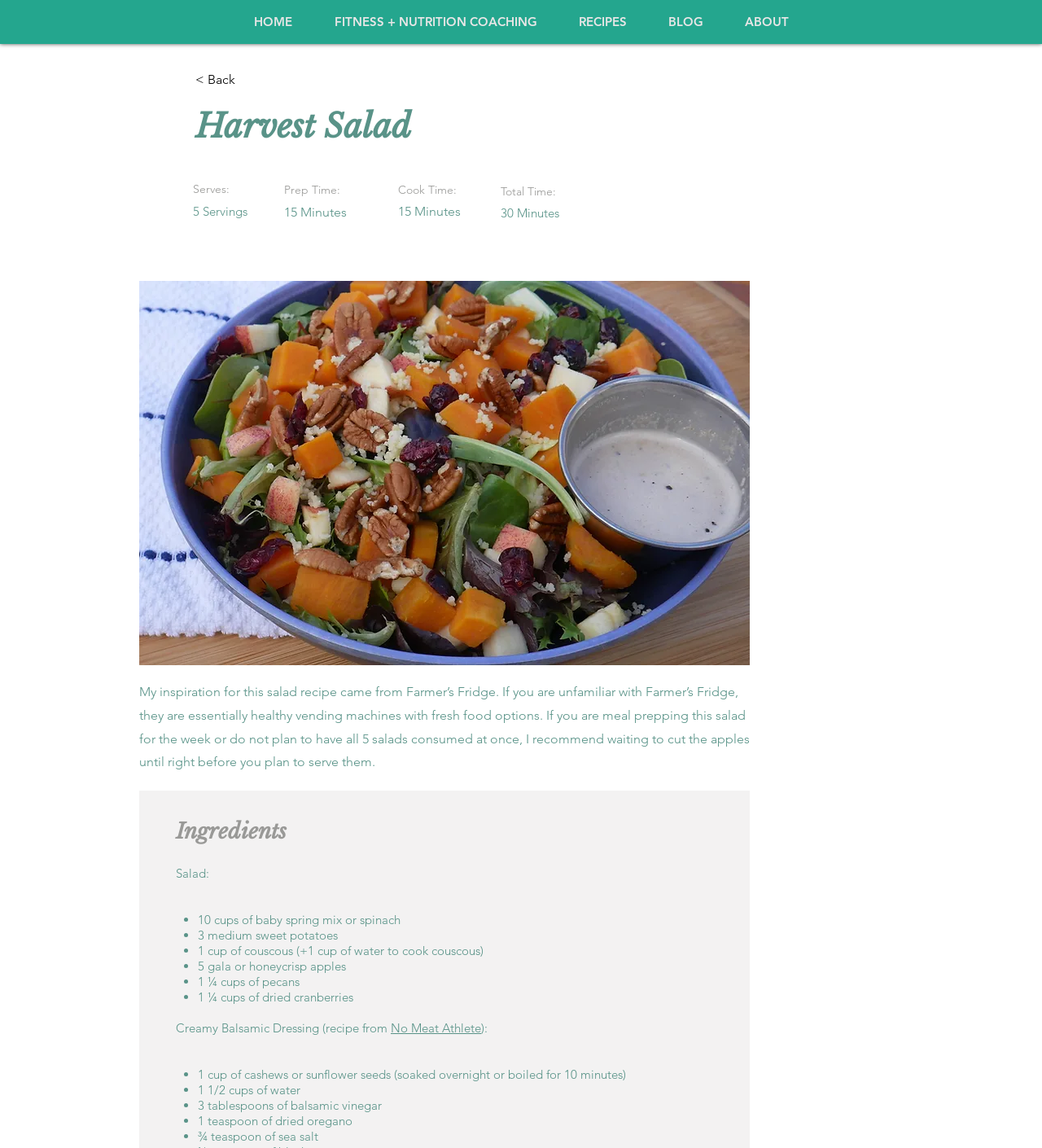From the webpage screenshot, predict the bounding box of the UI element that matches this description: "< Back".

[0.188, 0.055, 0.291, 0.084]